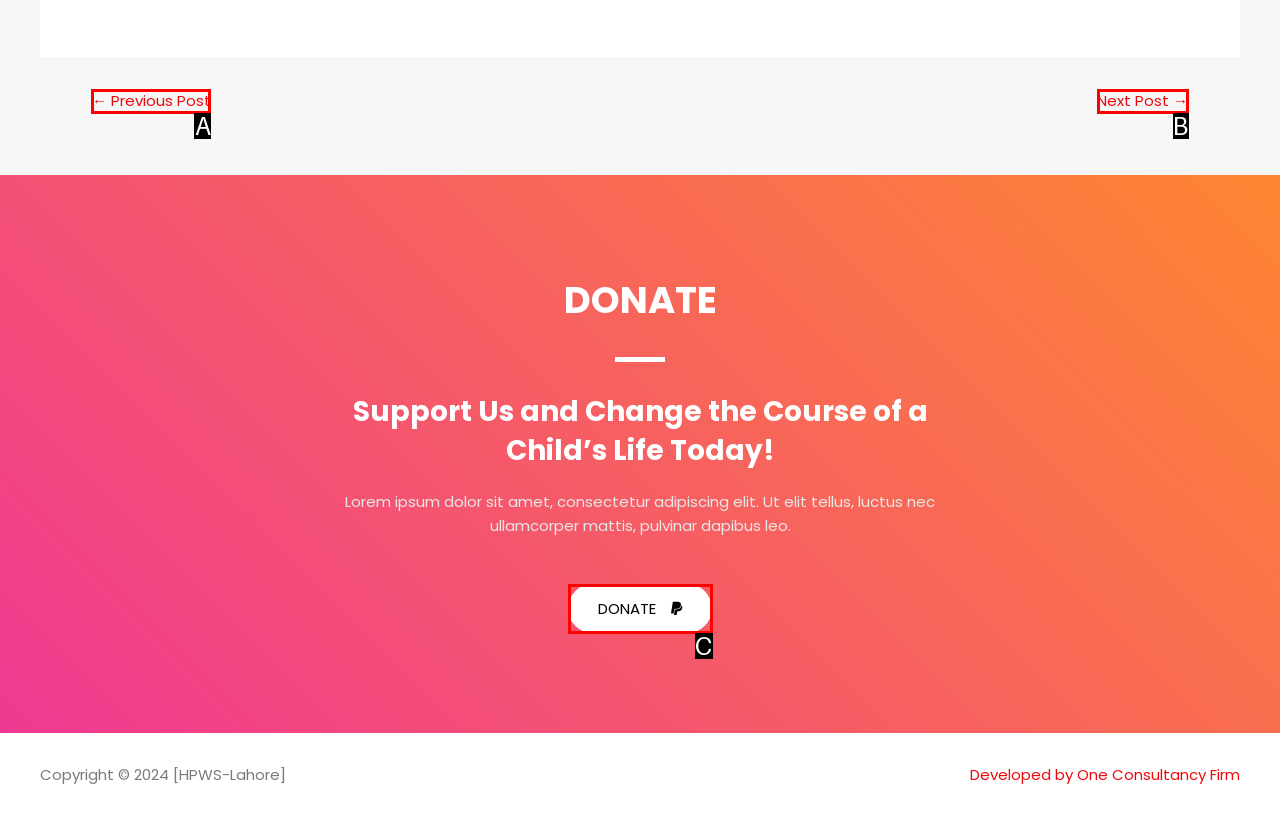Which option is described as follows: Donate
Answer with the letter of the matching option directly.

C